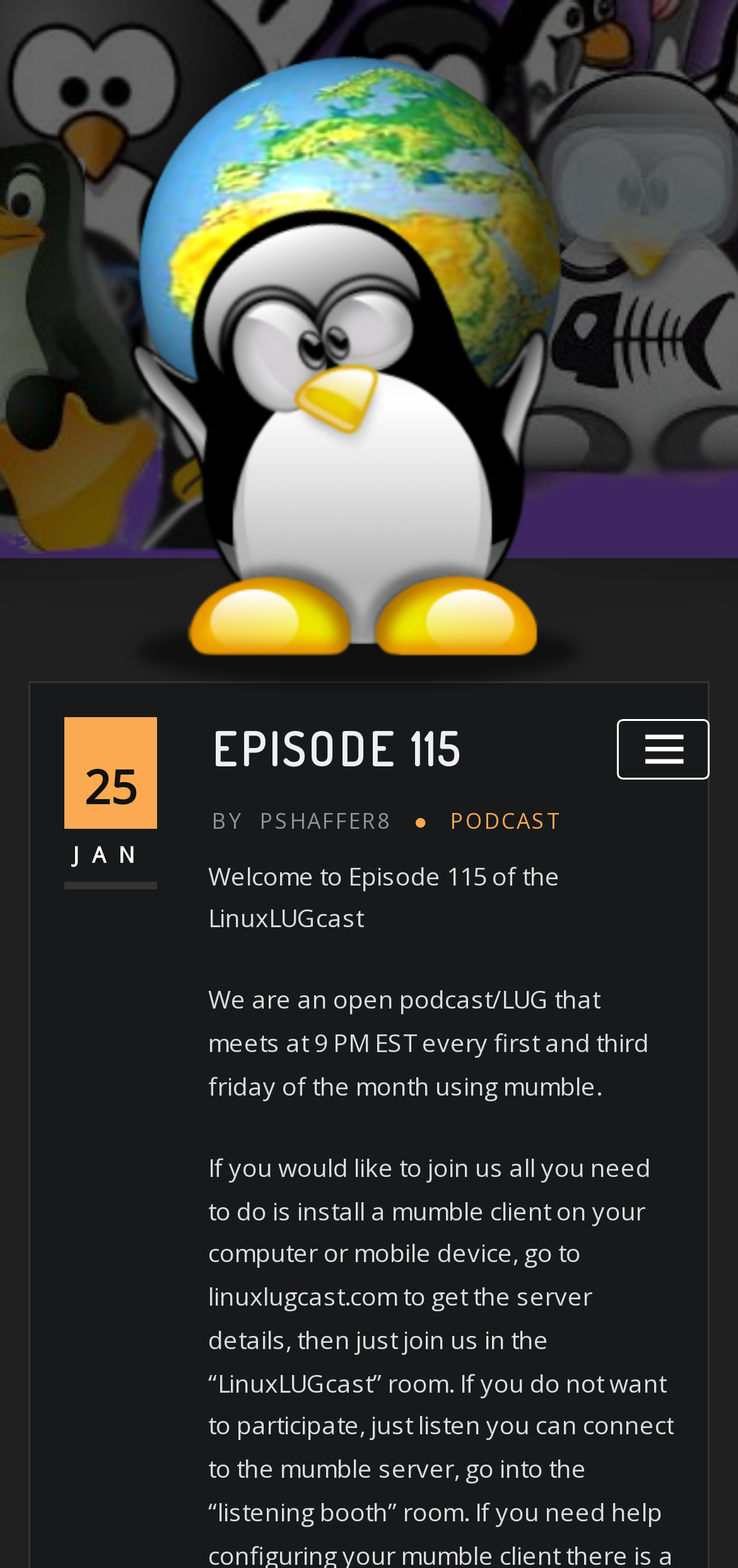Please answer the following question using a single word or phrase: 
What time does the LinuxLUGCast meet?

9 PM EST